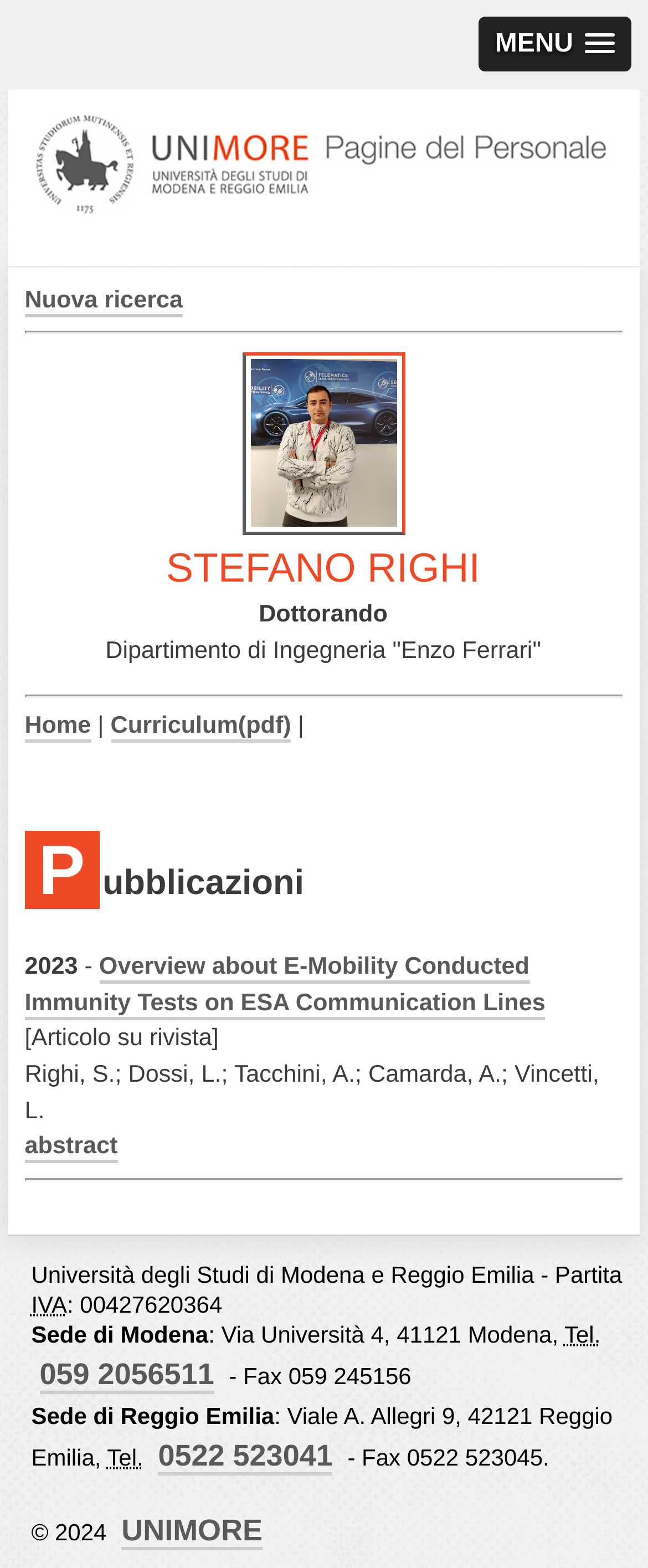Answer the question using only one word or a concise phrase: What is the phone number of the Modena office?

059 2056511